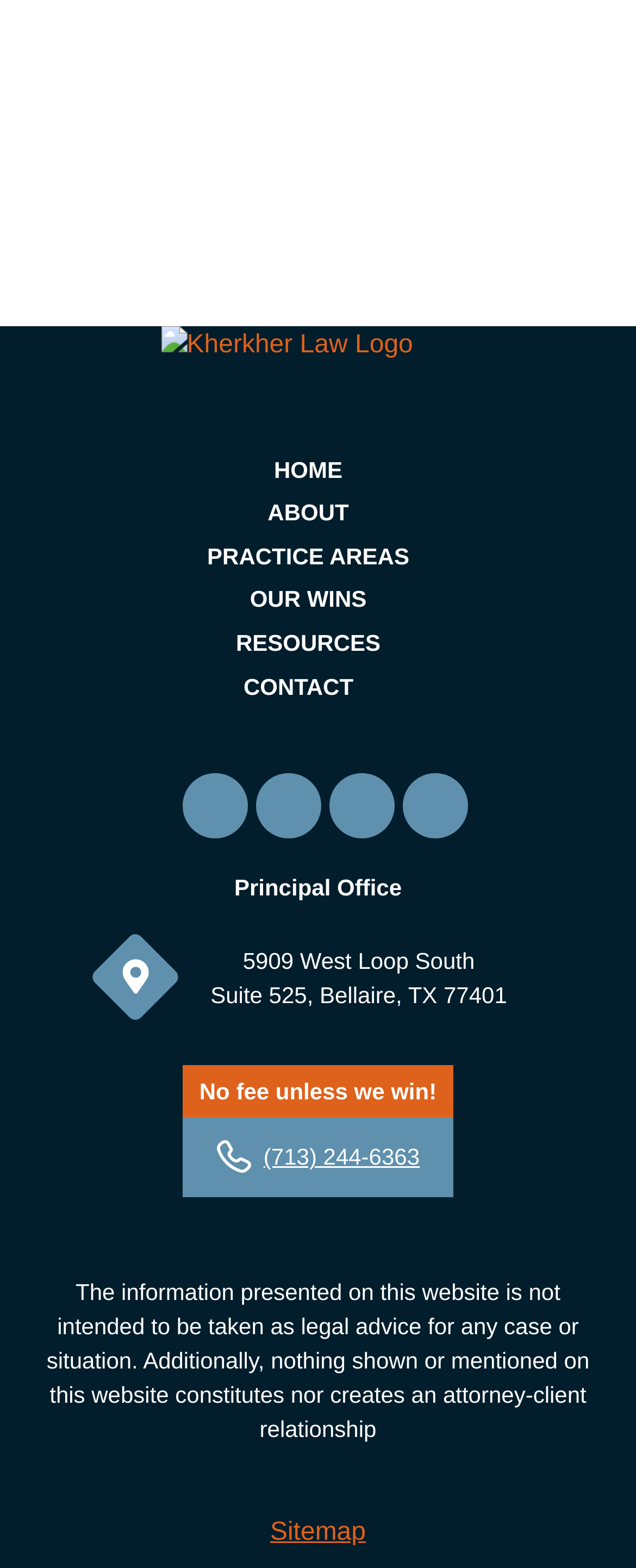What is the address of the principal office?
Use the information from the screenshot to give a comprehensive response to the question.

The address of the principal office can be found in the middle section of the webpage. The text 'Principal Office' is followed by the address, which is '5909 West Loop South, Suite 525, Bellaire, TX 77401'.